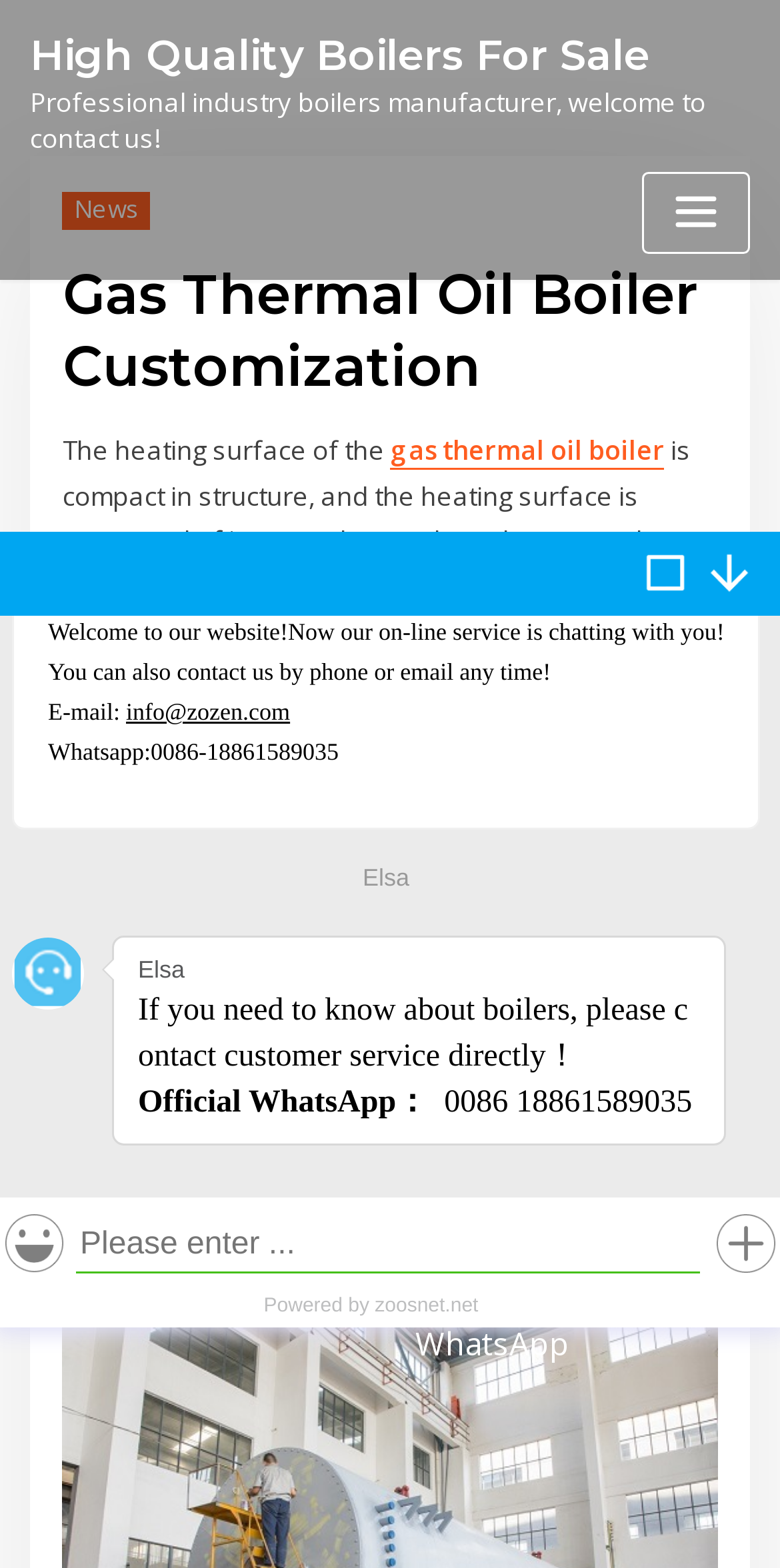Identify the bounding box coordinates of the section to be clicked to complete the task described by the following instruction: "Read more about gas thermal oil boilers". The coordinates should be four float numbers between 0 and 1, formatted as [left, top, right, bottom].

[0.501, 0.275, 0.852, 0.298]